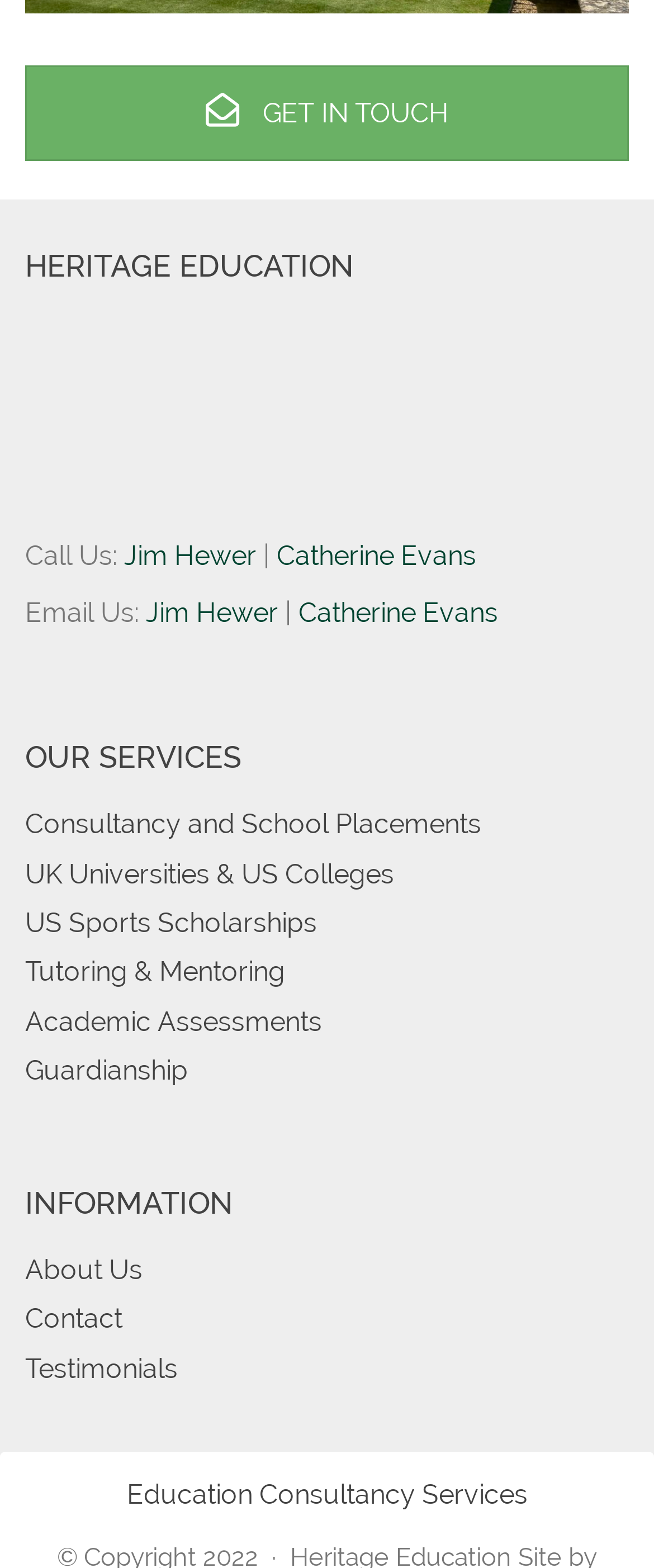Please give a concise answer to this question using a single word or phrase: 
What is the last link listed under 'INFORMATION'?

Testimonials